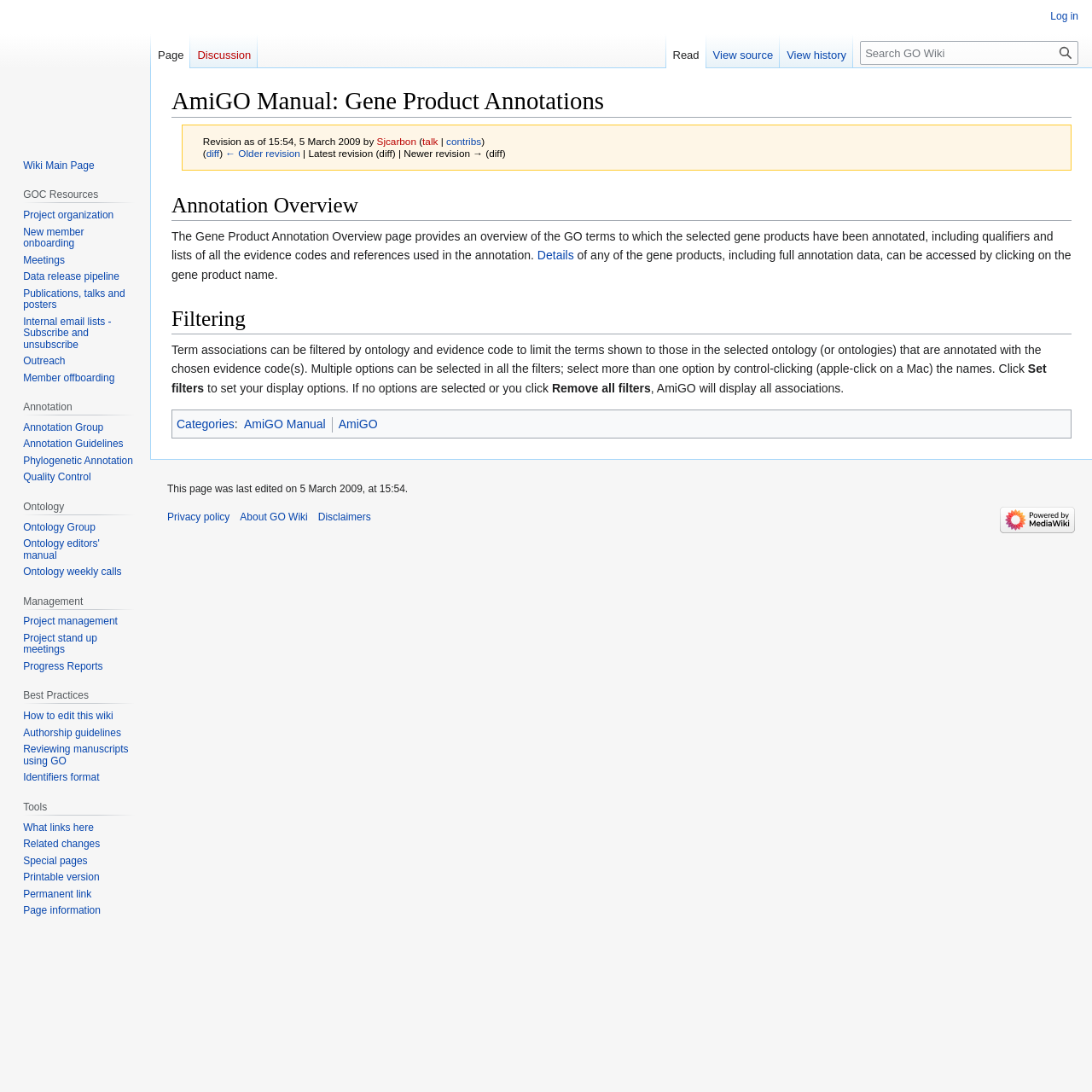Locate the bounding box of the UI element described by: "Ontology editors' manual" in the given webpage screenshot.

[0.021, 0.492, 0.091, 0.514]